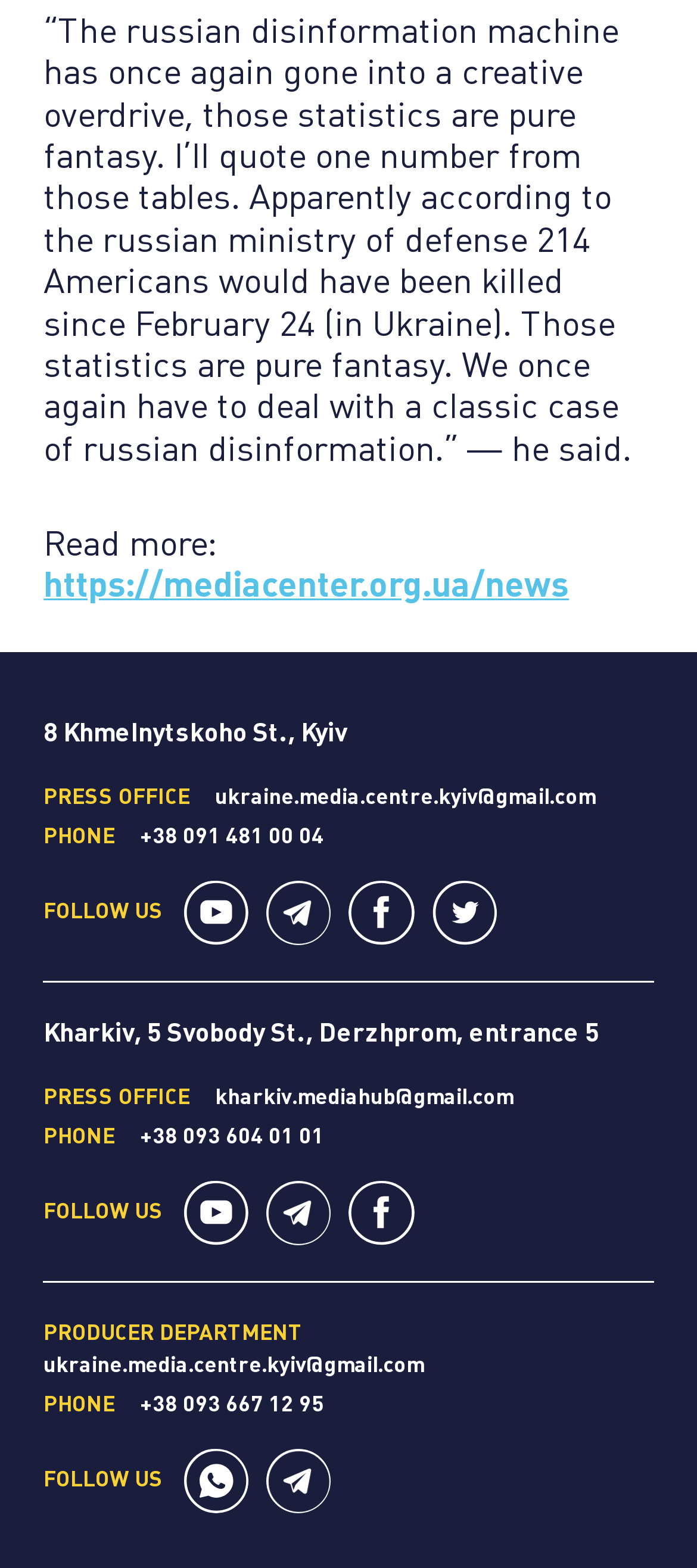Determine the bounding box coordinates of the clickable element to achieve the following action: 'Contact the PRESS OFFICE in Kyiv'. Provide the coordinates as four float values between 0 and 1, formatted as [left, top, right, bottom].

[0.309, 0.502, 0.855, 0.516]